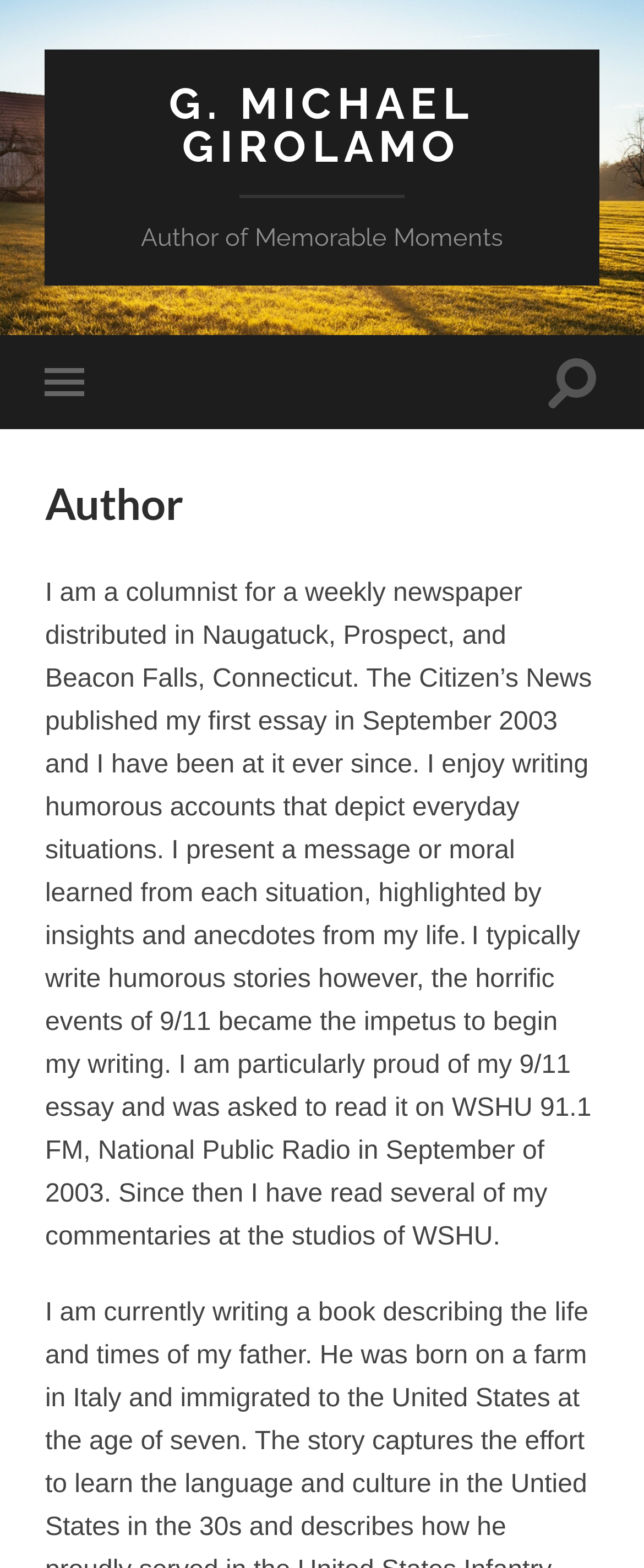Answer the question briefly using a single word or phrase: 
What is the name of the newspaper that published the author's first essay?

The Citizen's News